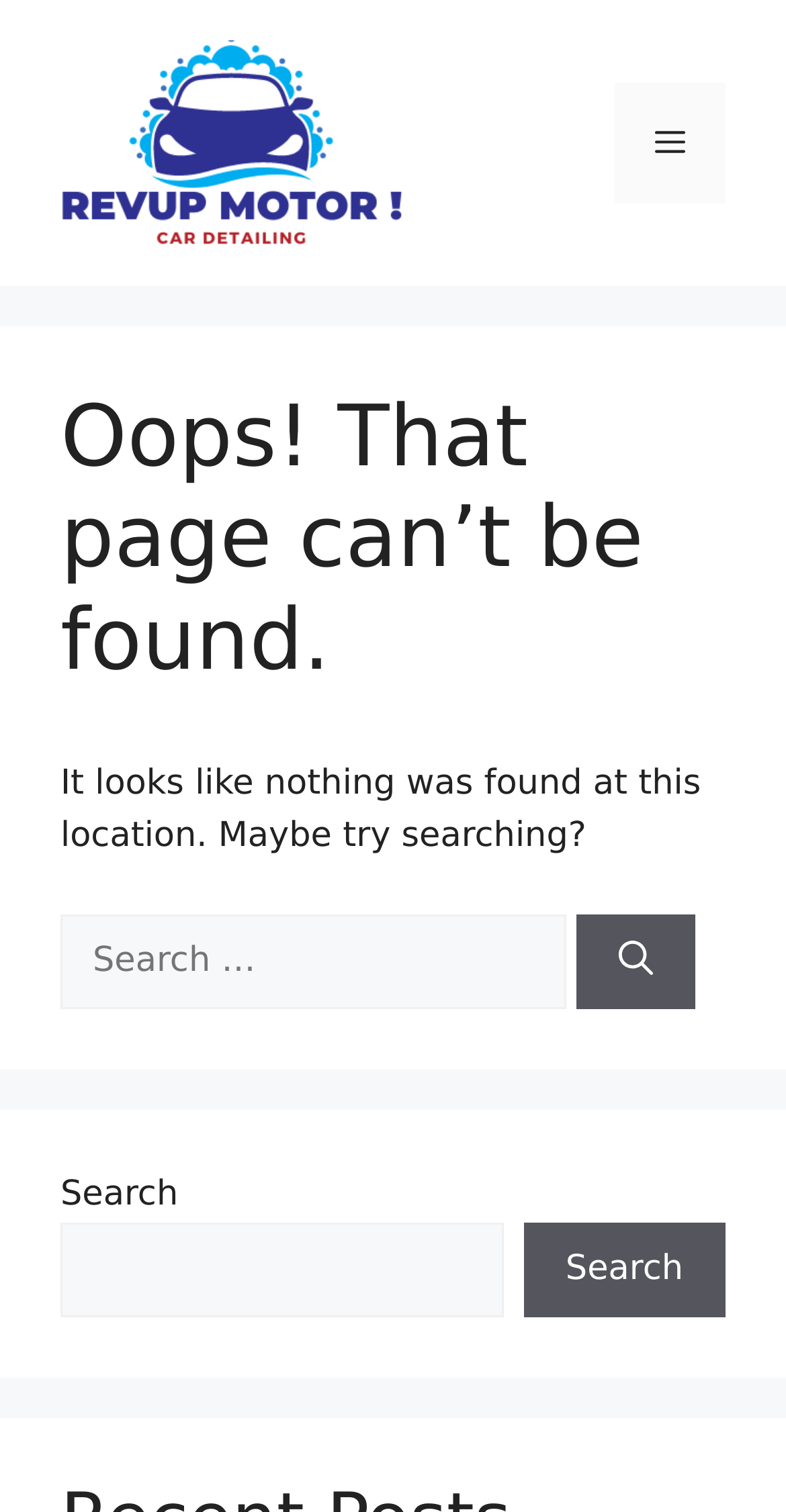Using floating point numbers between 0 and 1, provide the bounding box coordinates in the format (top-left x, top-left y, bottom-right x, bottom-right y). Locate the UI element described here: parent_node: Search name="s"

[0.077, 0.808, 0.64, 0.871]